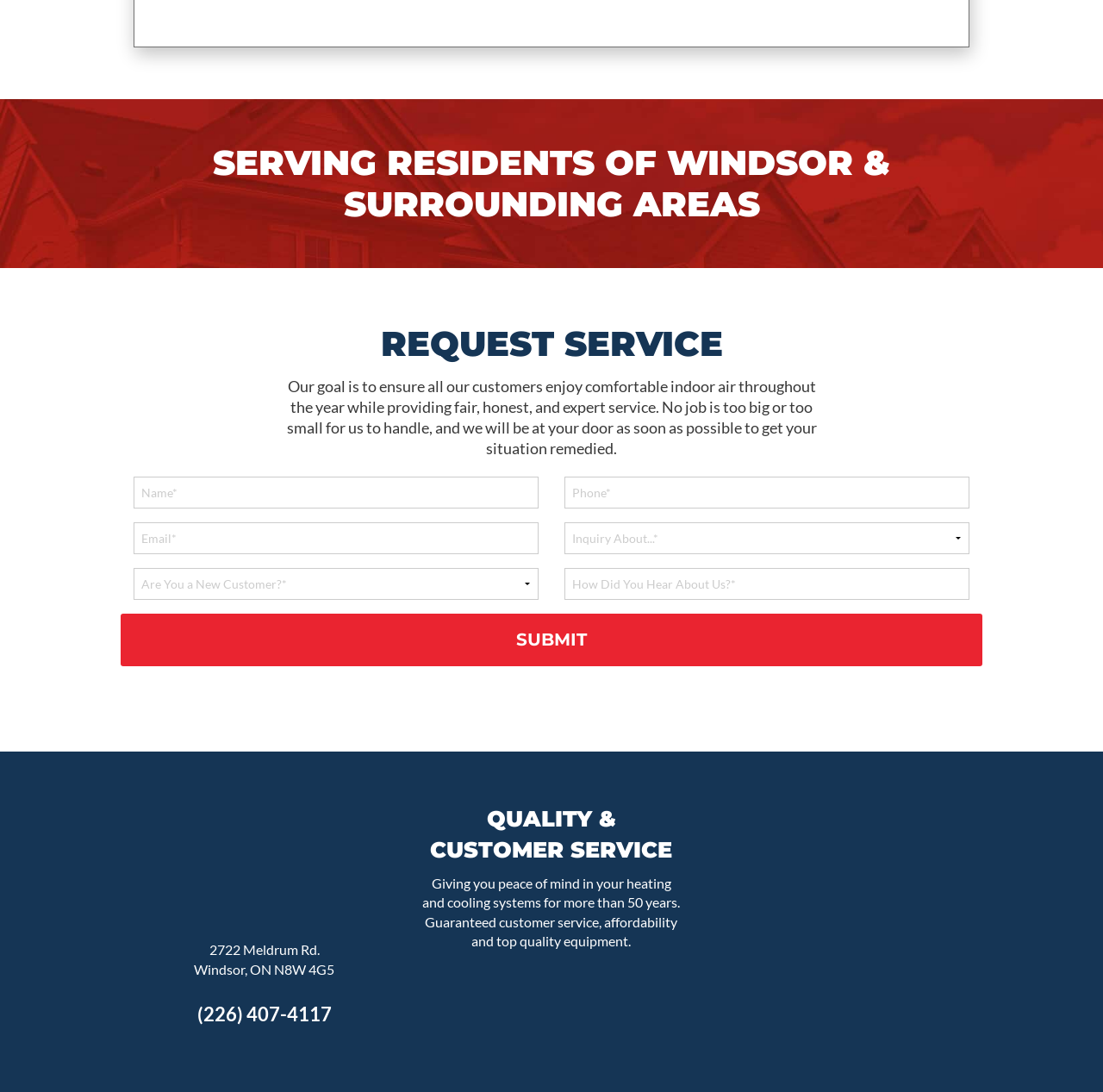Locate the bounding box coordinates of the clickable region to complete the following instruction: "Enter your name."

[0.121, 0.437, 0.488, 0.466]